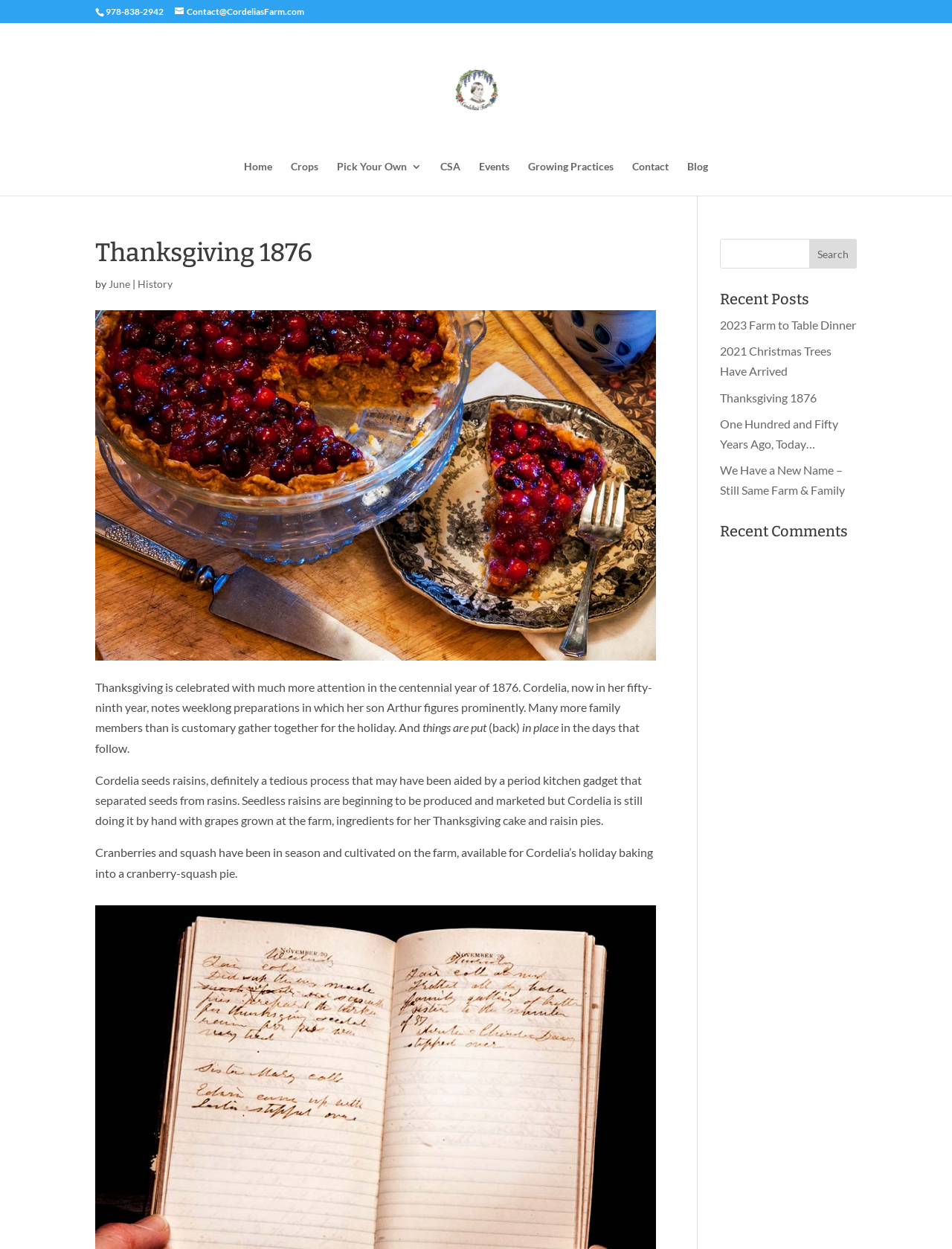How many links are there in the main navigation menu?
Look at the screenshot and respond with a single word or phrase.

7